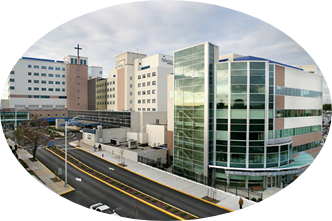Explain what the image portrays in a detailed manner.

The image showcases a modern medical facility, featuring both a contemporary glass structure and an expansive hospital complex in the background. In the forefront, a wide street runs parallel to the building, offering a clear view of the facility’s architecture. The left side displays a taller building, likely housing different departments, adorned with a distinctive cross atop it, suggesting its affiliation with a healthcare service. The overall design features a blend of glass and traditional materials, reflecting a commitment to both aesthetics and functionality, indicative of advanced medical care in a welcoming environment. This facility is associated with Trinitas Regional Medical Center, known for its comprehensive medical services and community focus.